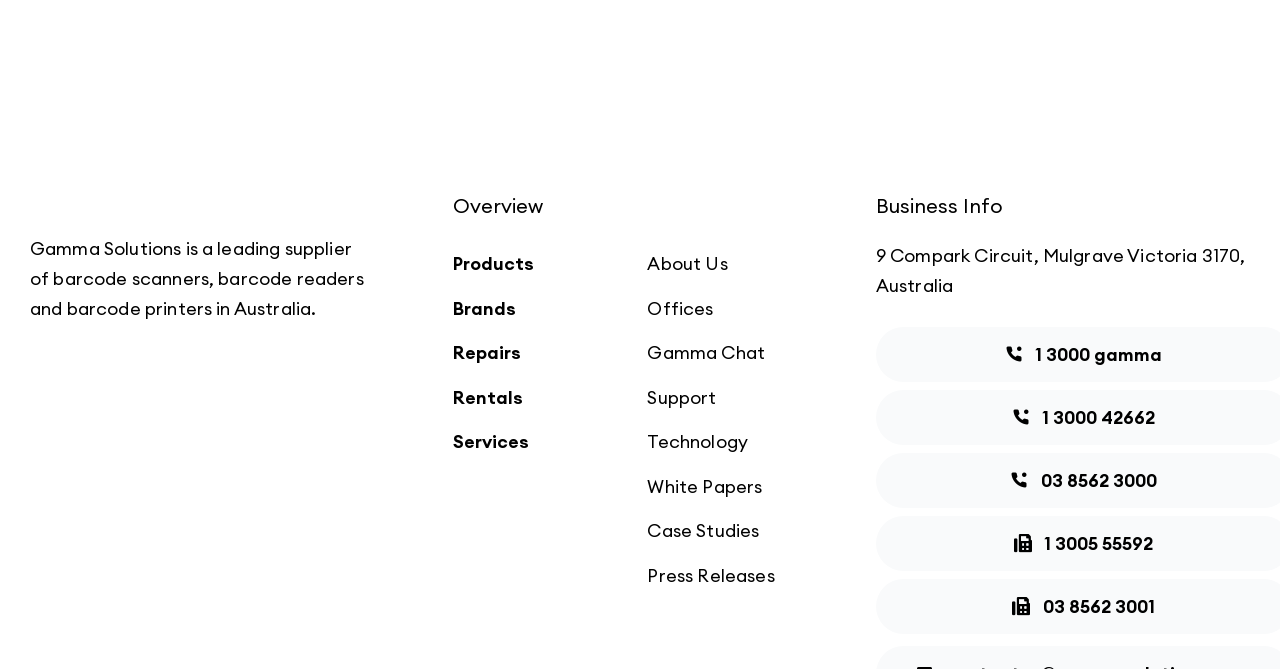Identify the bounding box coordinates of the specific part of the webpage to click to complete this instruction: "Click on Support".

[0.506, 0.572, 0.637, 0.621]